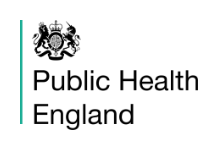Provide a one-word or brief phrase answer to the question:
What is the focus of Public Health England?

Protecting and improving the nation's health